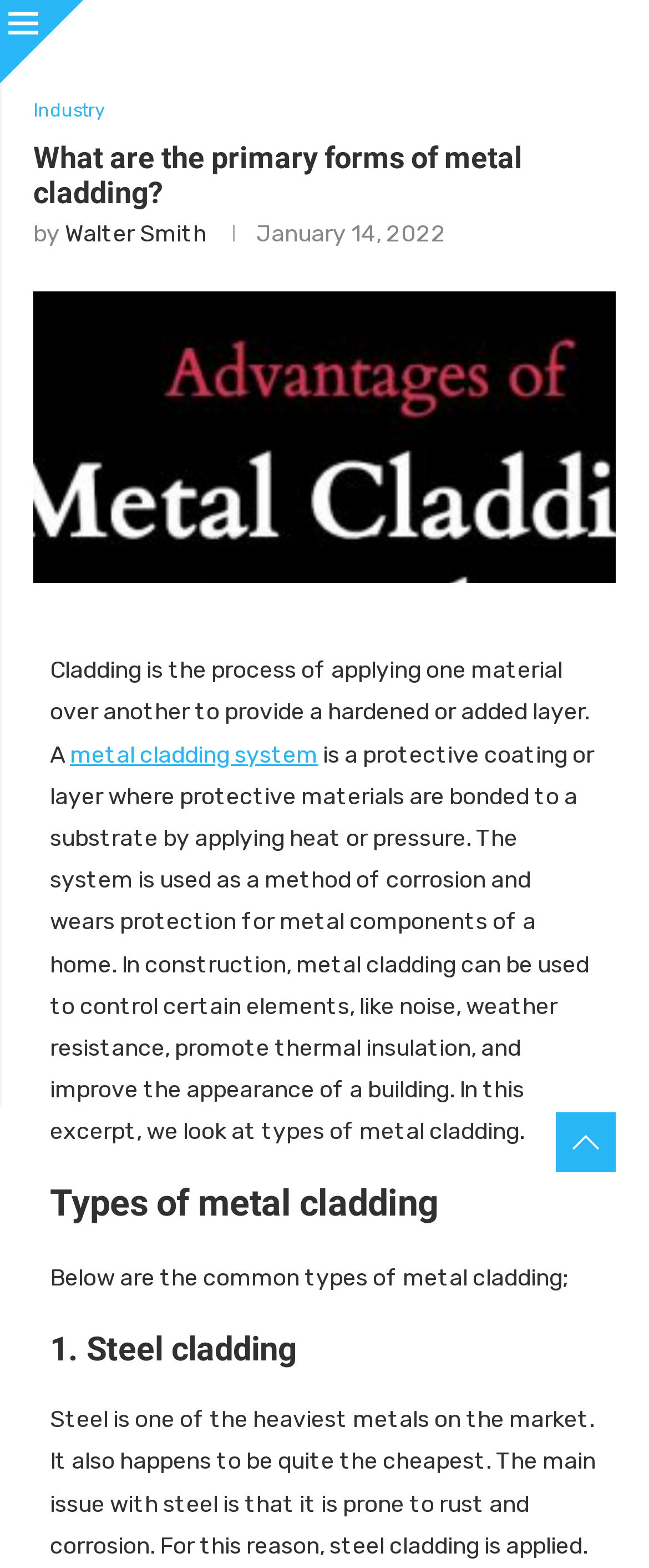Using the given element description, provide the bounding box coordinates (top-left x, top-left y, bottom-right x, bottom-right y) for the corresponding UI element in the screenshot: Walter Smith

[0.1, 0.14, 0.318, 0.158]